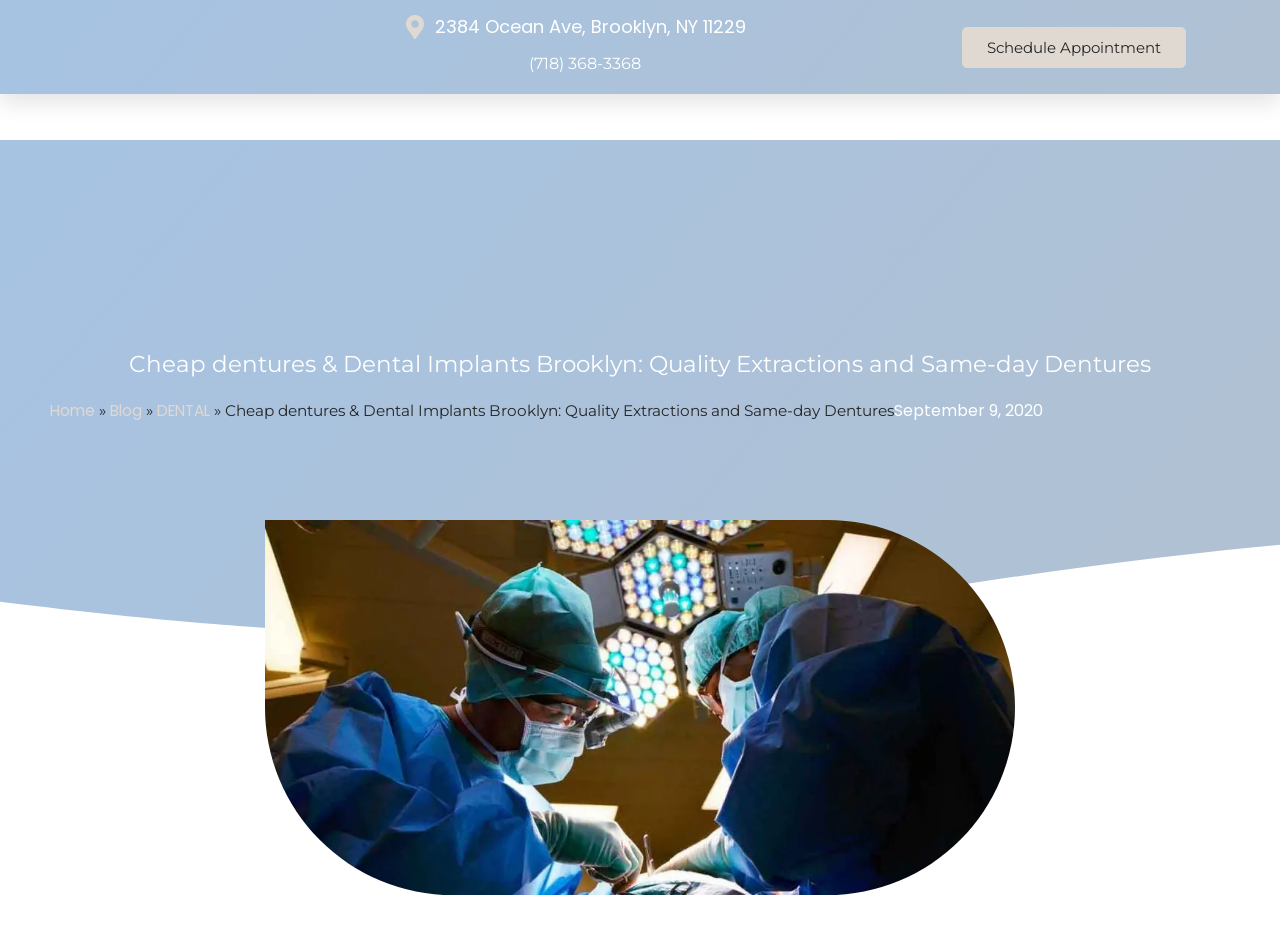Reply to the question below using a single word or brief phrase:
What is the name of the dental clinic?

ECO Dental NY